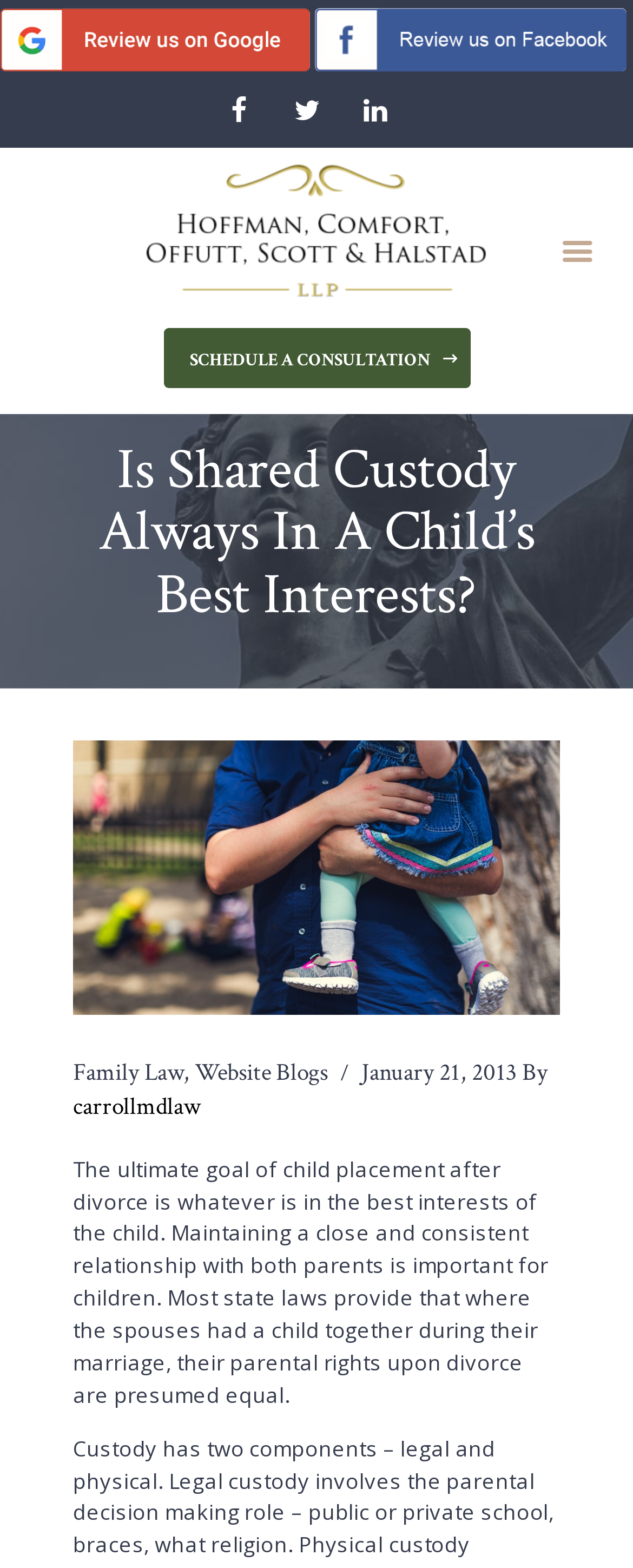Find the bounding box coordinates of the area to click in order to follow the instruction: "Click the 'Family Law' link".

[0.115, 0.674, 0.29, 0.694]